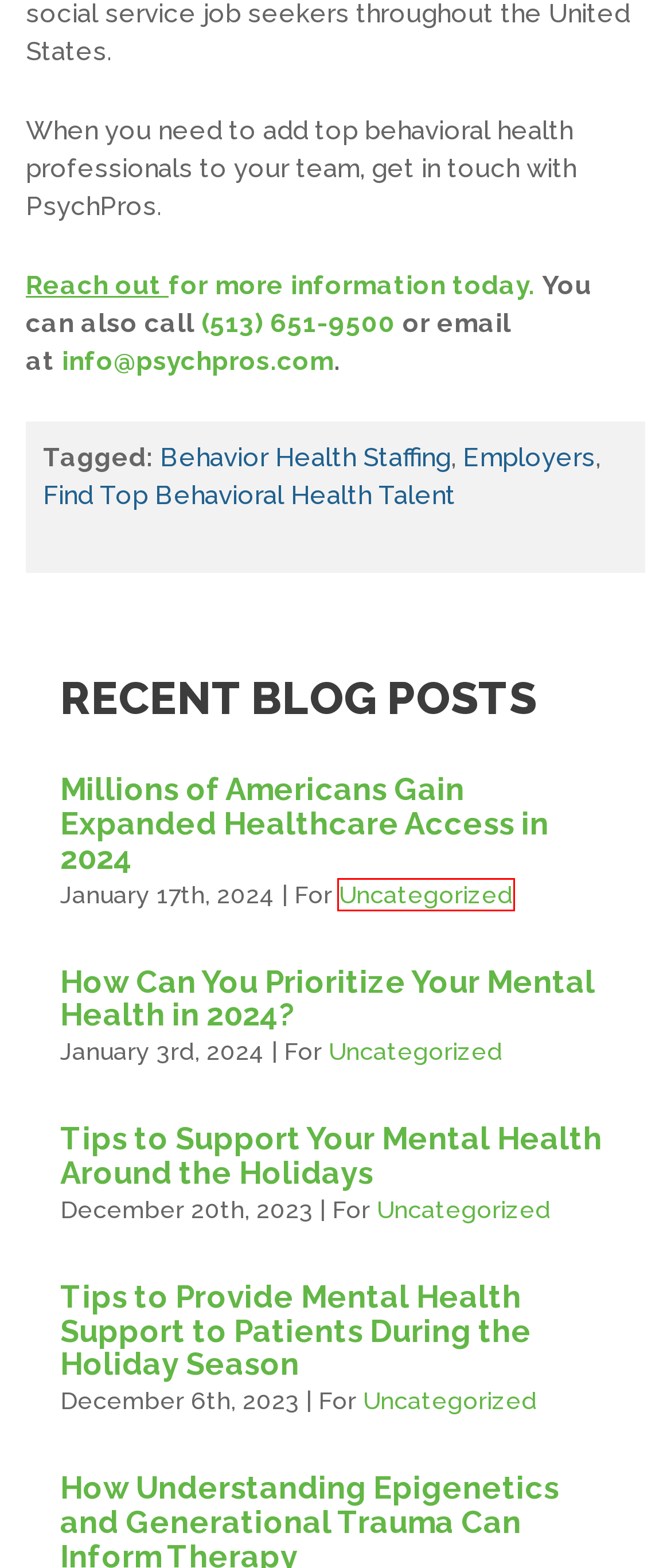You have been given a screenshot of a webpage with a red bounding box around a UI element. Select the most appropriate webpage description for the new webpage that appears after clicking the element within the red bounding box. The choices are:
A. Find Top Behavioral Health Talent Archives - Psych Pros
B. Millions of Americans Gain Expanded Healthcare Access in 2024 - Psych Pros
C. Behavior Health Staffing Archives - Psych Pros
D. How Can You Prioritize Your Mental Health in 2024? - Psych Pros
E. About Us - Mental Healthcare Staffing and Executive Search Firm
F. Tips to Support Your Mental Health Around the Holidays - Psych Pros
G. Mental Health Support & Patients During the Holiday Season
H. Uncategorized Archives - Psych Pros

H